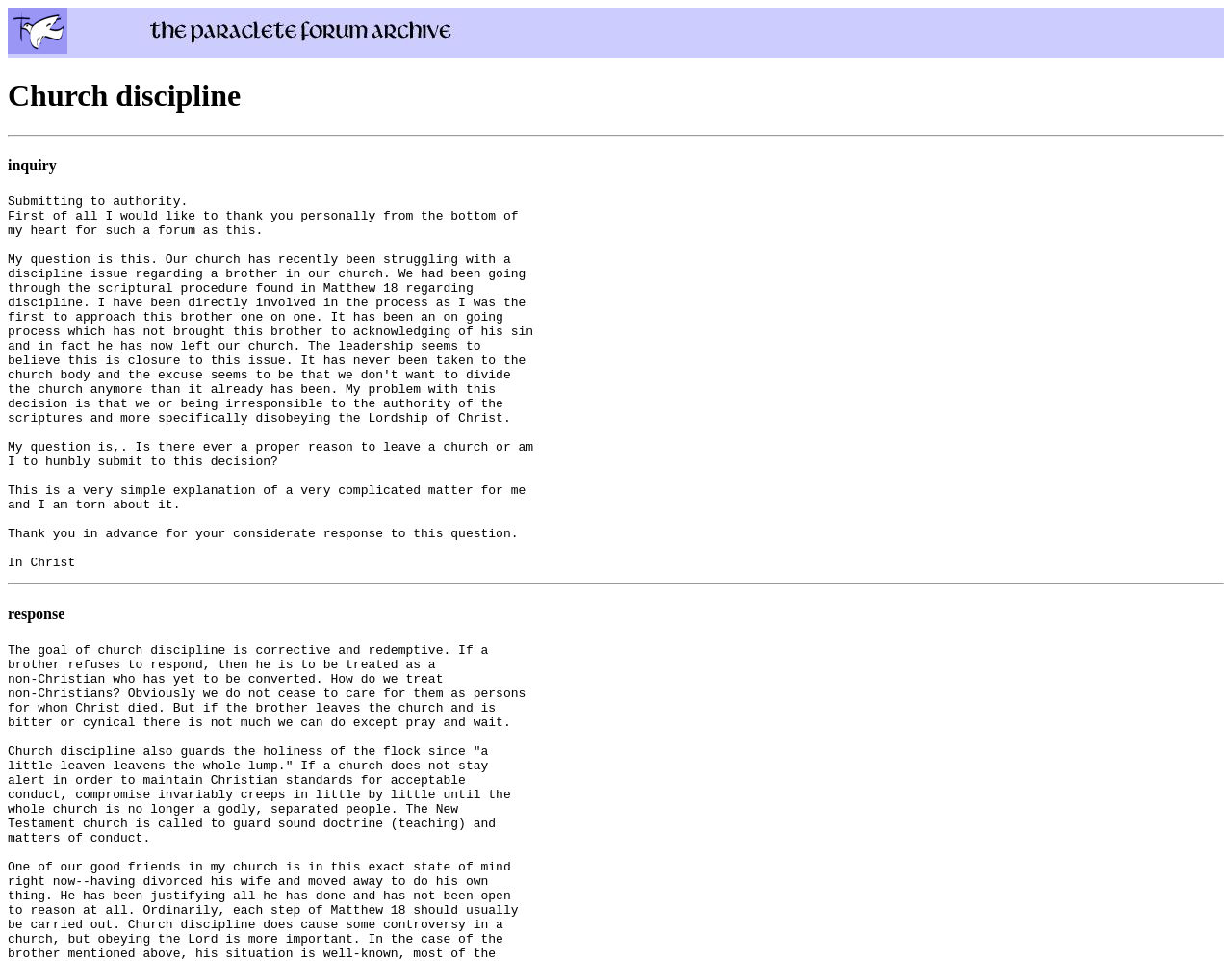Use a single word or phrase to answer the following:
Is the 'response' heading below the second separator?

yes